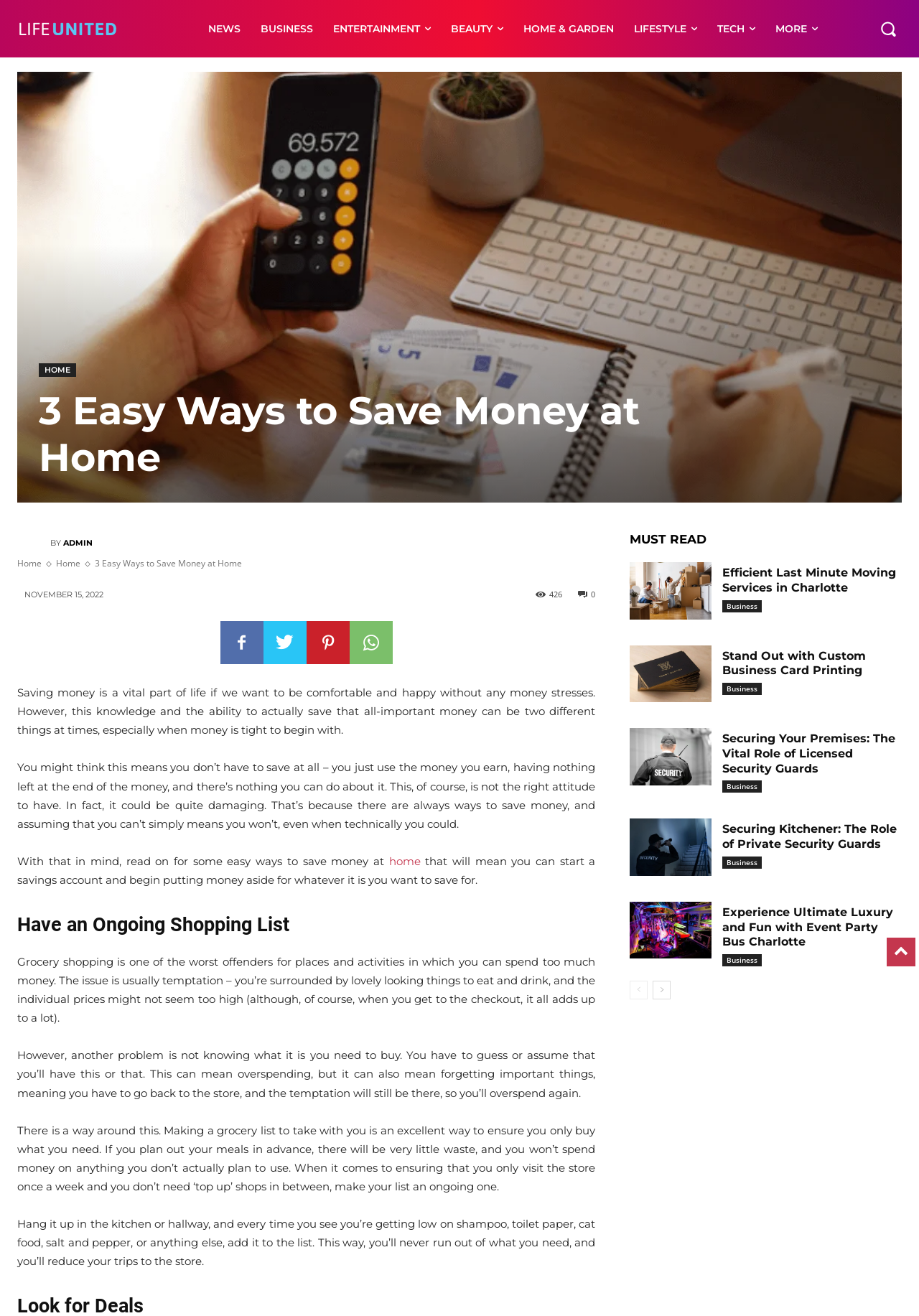Identify the bounding box coordinates for the element you need to click to achieve the following task: "Read the article 'Efficient Last Minute Moving Services in Charlotte'". The coordinates must be four float values ranging from 0 to 1, formatted as [left, top, right, bottom].

[0.685, 0.427, 0.774, 0.471]